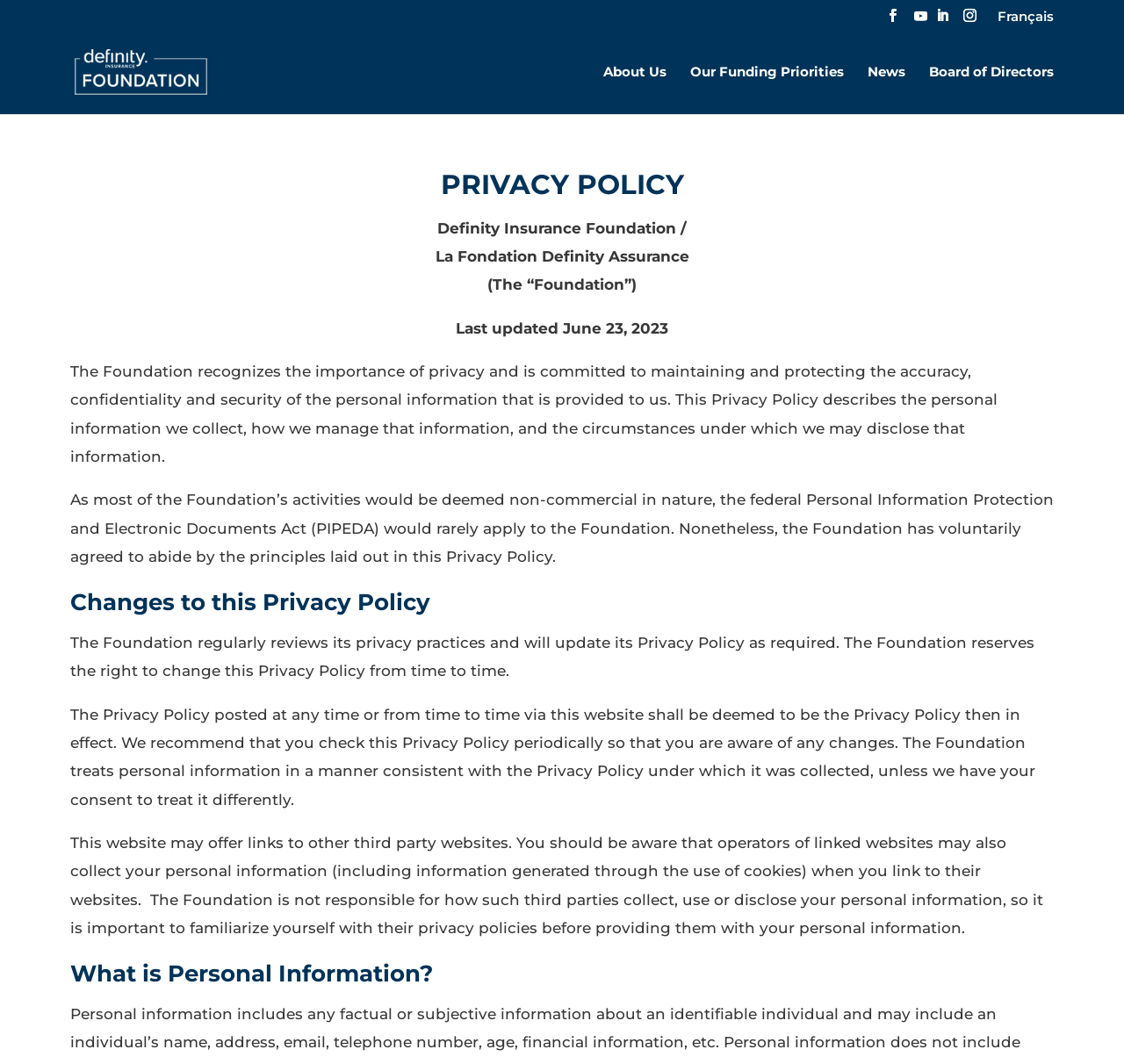When was the privacy policy last updated?
Using the image as a reference, answer with just one word or a short phrase.

June 23, 2023